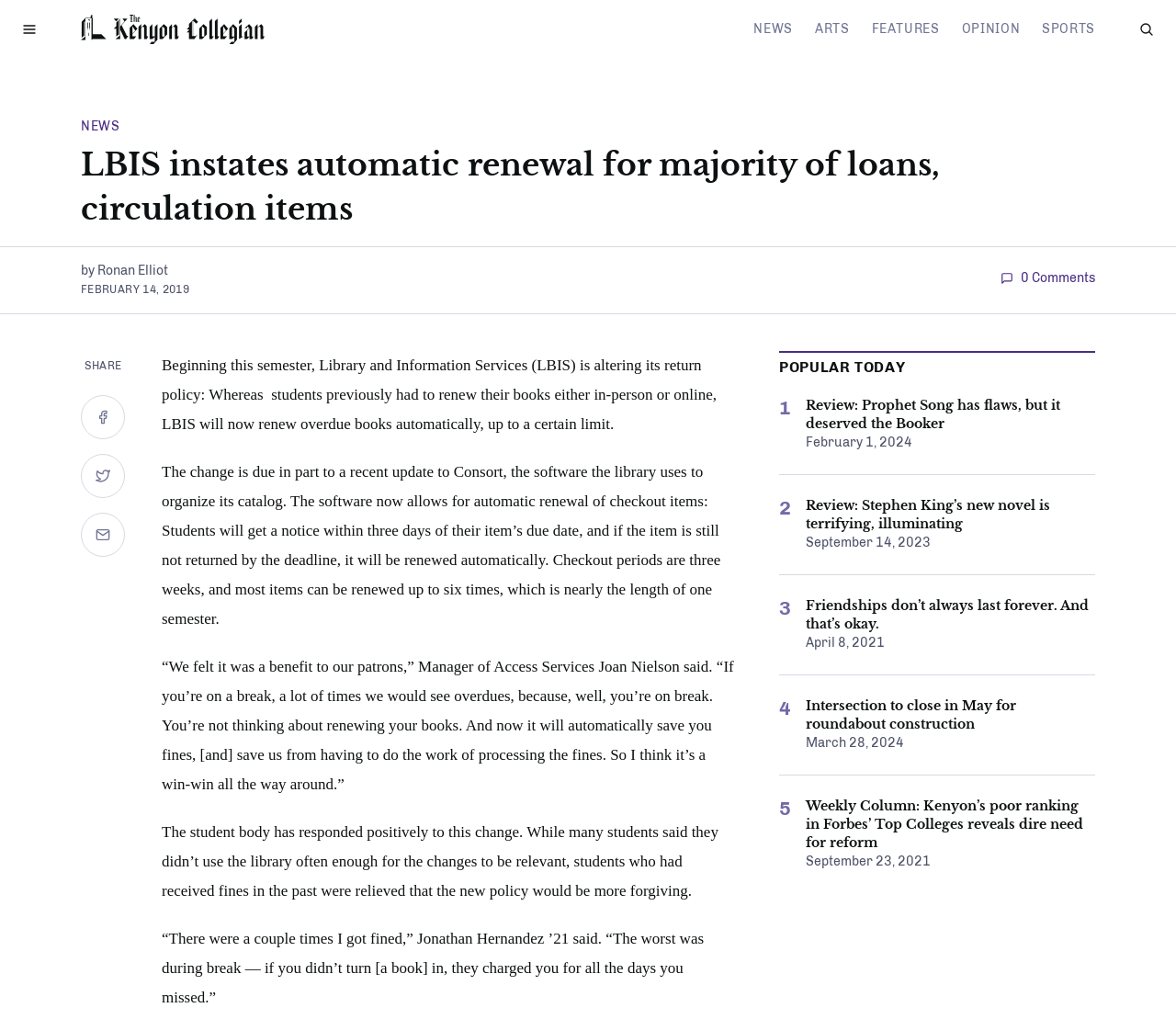Indicate the bounding box coordinates of the element that must be clicked to execute the instruction: "Jump to comments". The coordinates should be given as four float numbers between 0 and 1, i.e., [left, top, right, bottom].

[0.851, 0.265, 0.931, 0.283]